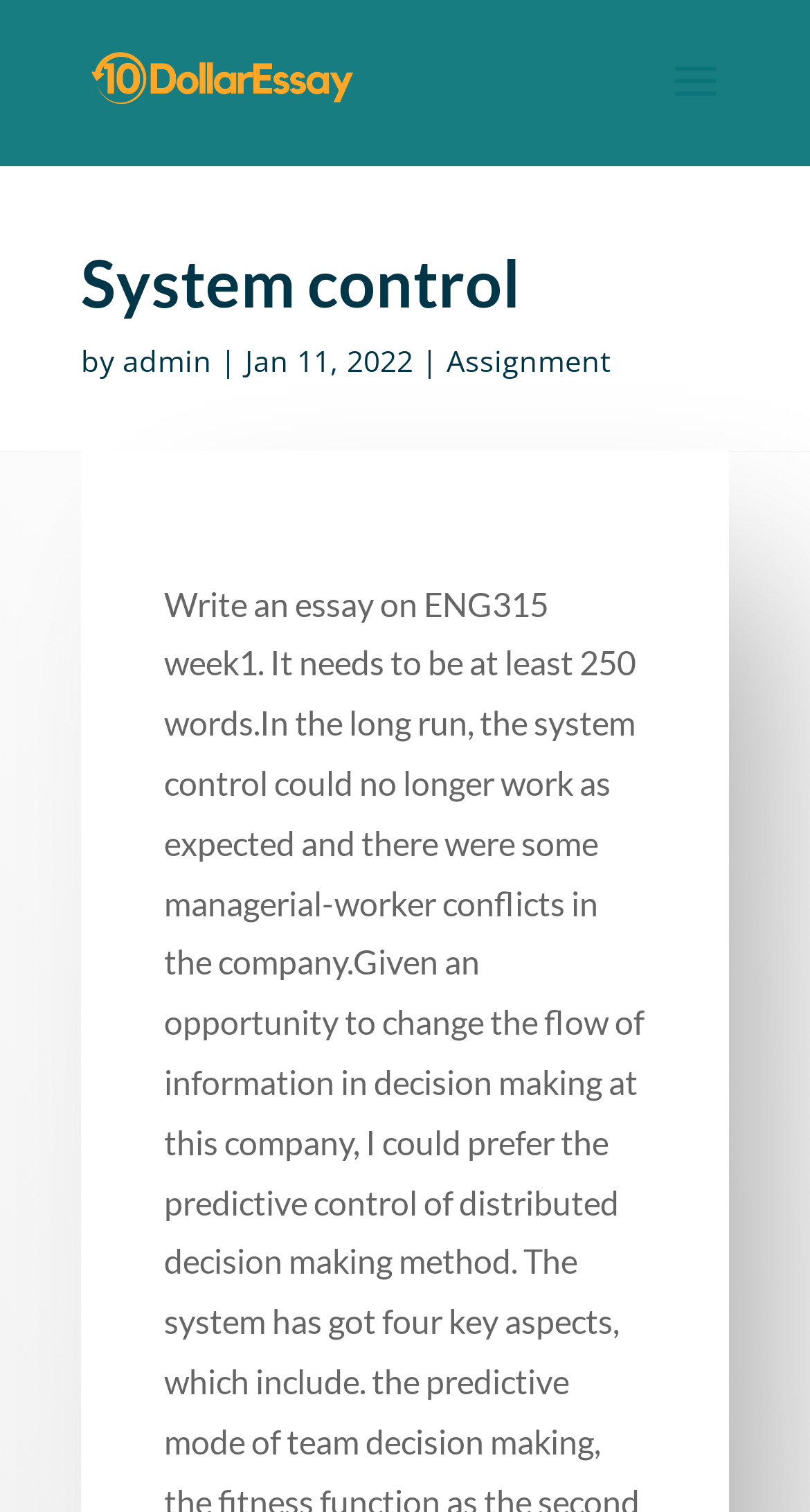Is there a logo on the website?
Answer the question with a detailed explanation, including all necessary information.

The presence of a logo can be inferred from the image element with the text 'The cheapest Essay Writing Service', which is likely a logo or a banner.